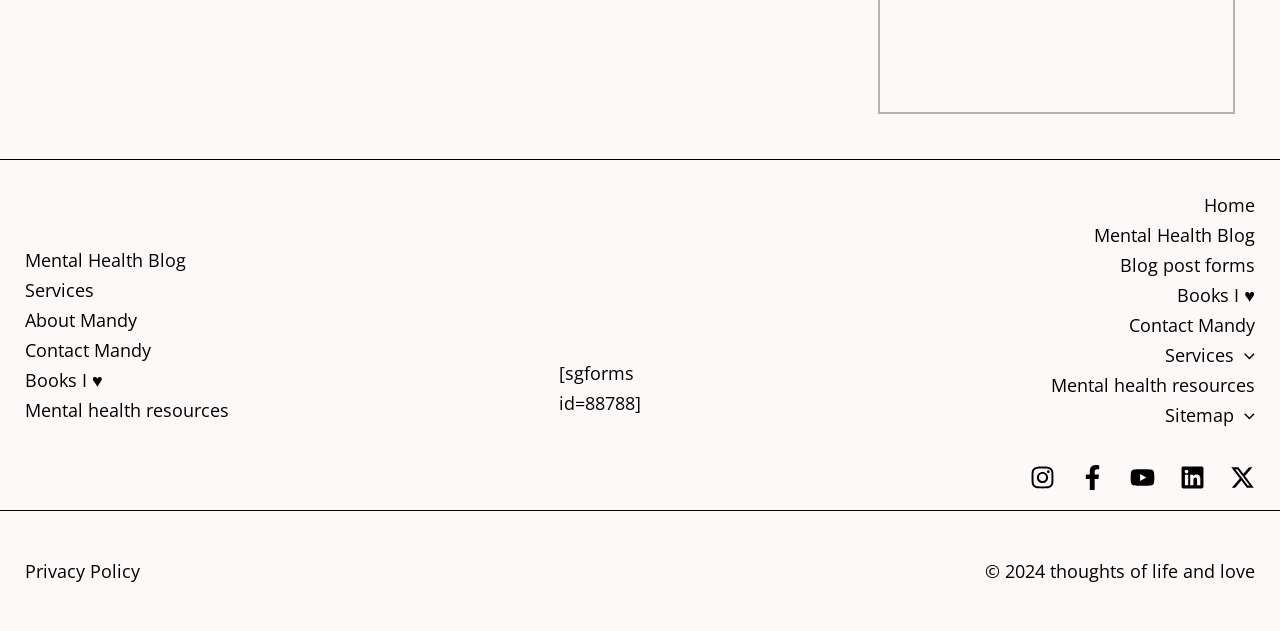Determine the bounding box coordinates of the clickable element to complete this instruction: "Visit About Mandy". Provide the coordinates in the format of four float numbers between 0 and 1, [left, top, right, bottom].

[0.02, 0.488, 0.107, 0.526]